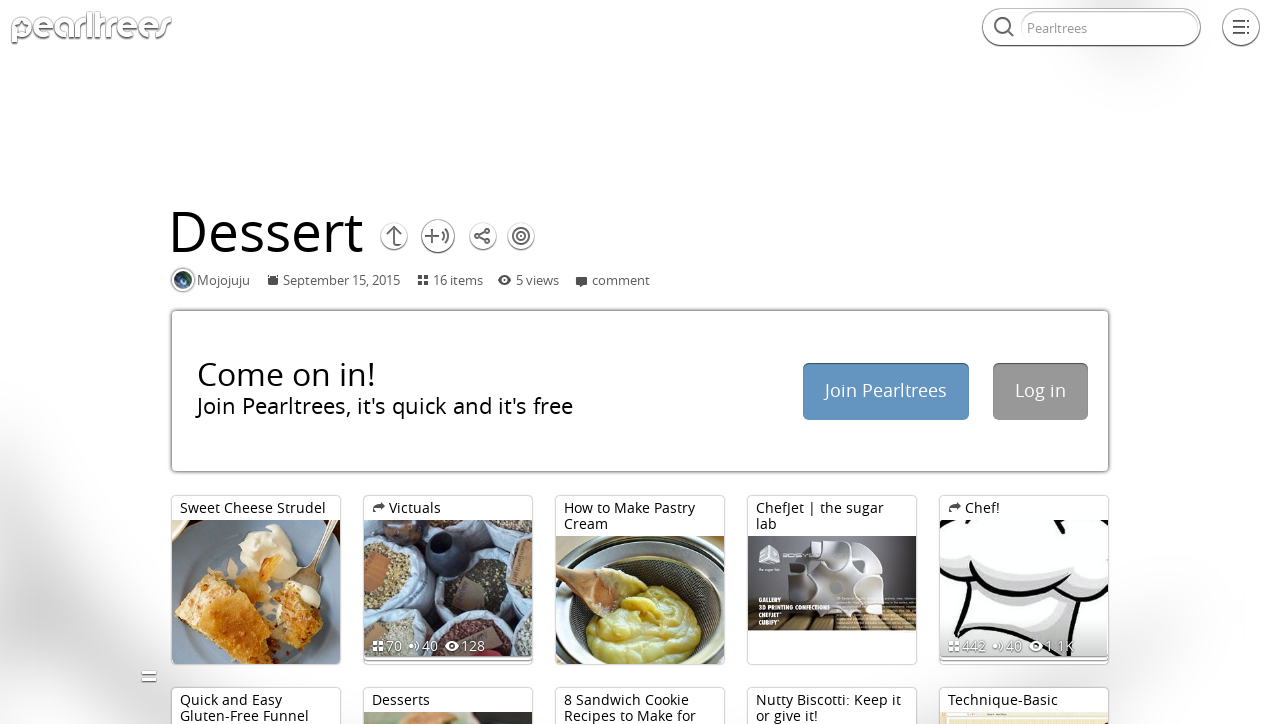Find the bounding box coordinates of the UI element according to this description: "Pearltrees".

[0.773, 0.0, 0.796, 0.075]